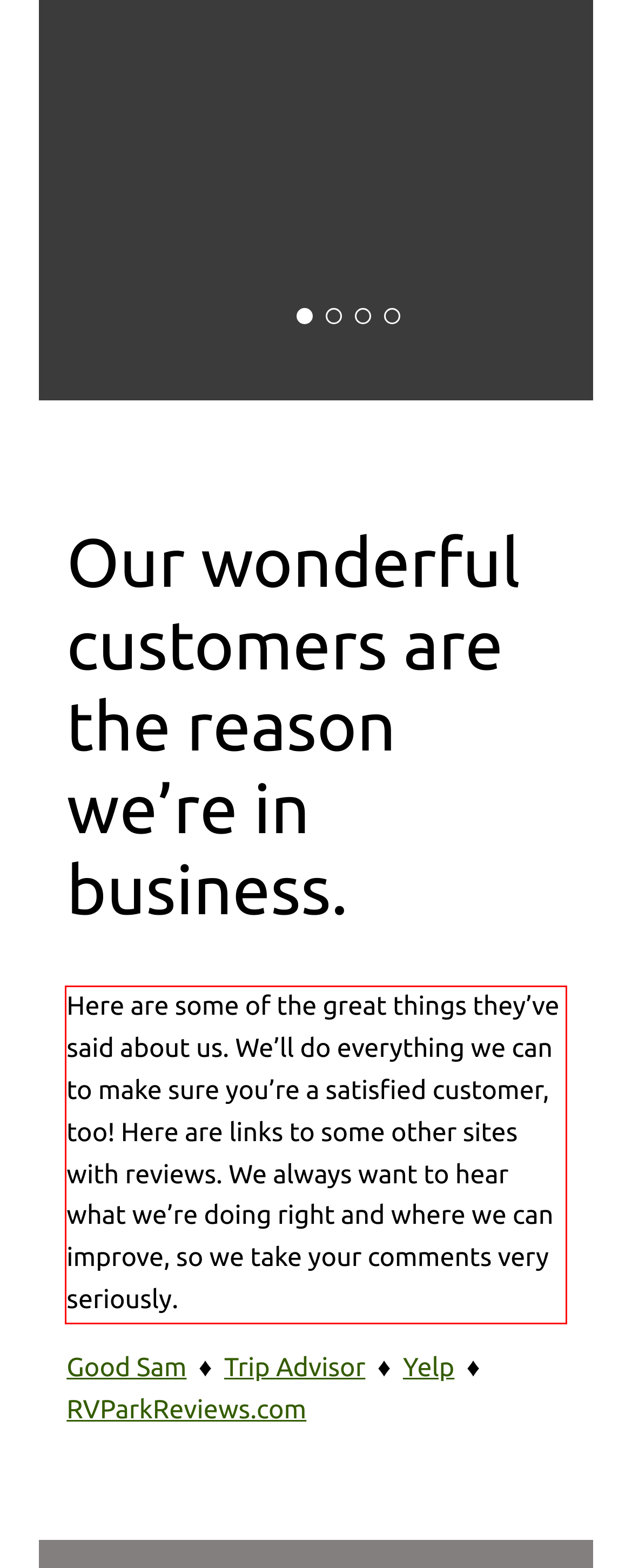Given the screenshot of the webpage, identify the red bounding box, and recognize the text content inside that red bounding box.

Here are some of the great things they’ve said about us. We’ll do everything we can to make sure you’re a satisfied customer, too! Here are links to some other sites with reviews. We always want to hear what we’re doing right and where we can improve, so we take your comments very seriously.